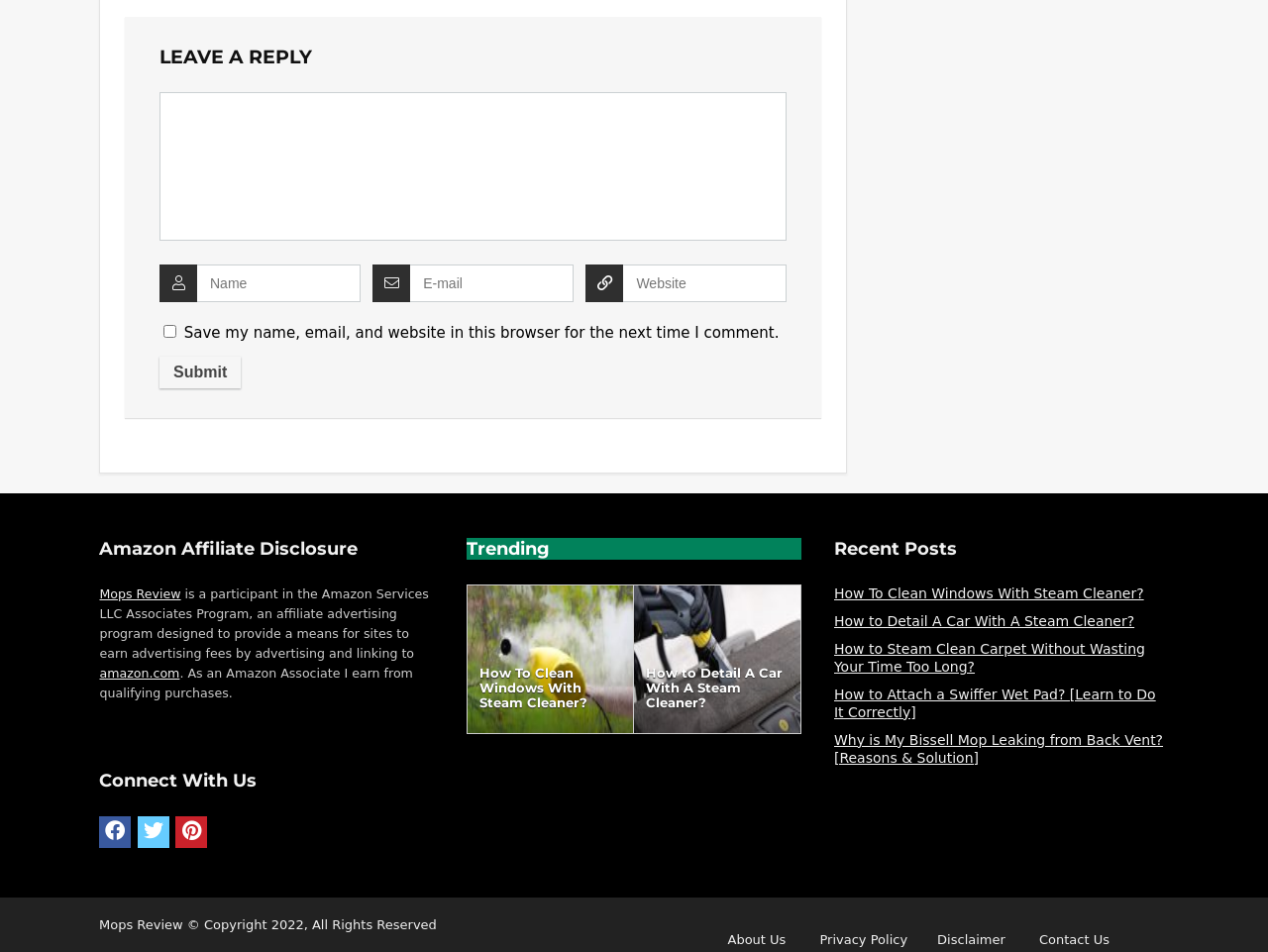Can you identify the bounding box coordinates of the clickable region needed to carry out this instruction: 'Enter your name'? The coordinates should be four float numbers within the range of 0 to 1, stated as [left, top, right, bottom].

[0.126, 0.278, 0.284, 0.317]